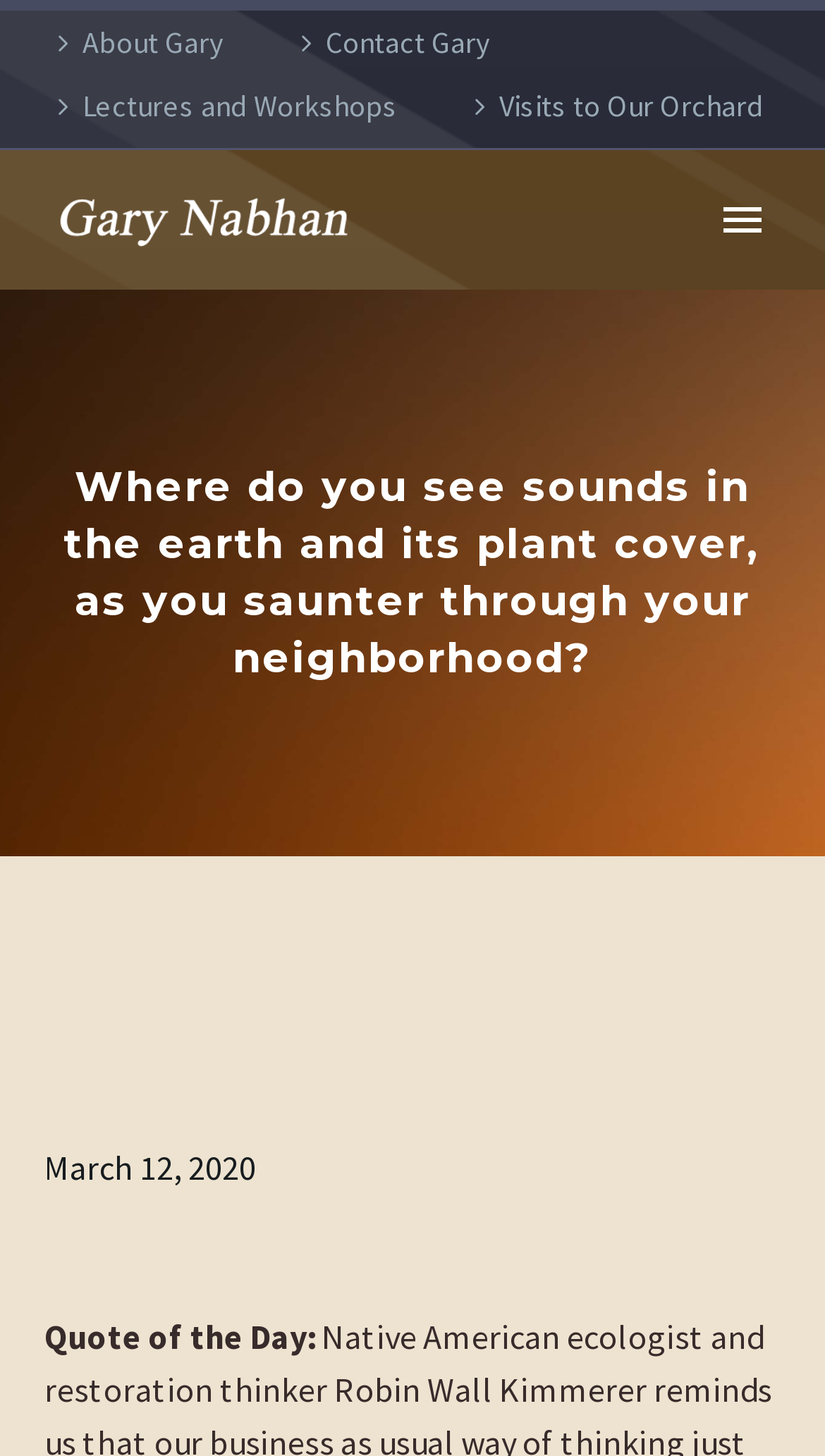Using the image as a reference, answer the following question in as much detail as possible:
What are the categories of information available on the webpage?

The webpage has several links, including 'Awards', 'Books', 'News', 'Events', 'Gallery', and 'Place Based Foods', which suggest that these are the categories of information available on the webpage.